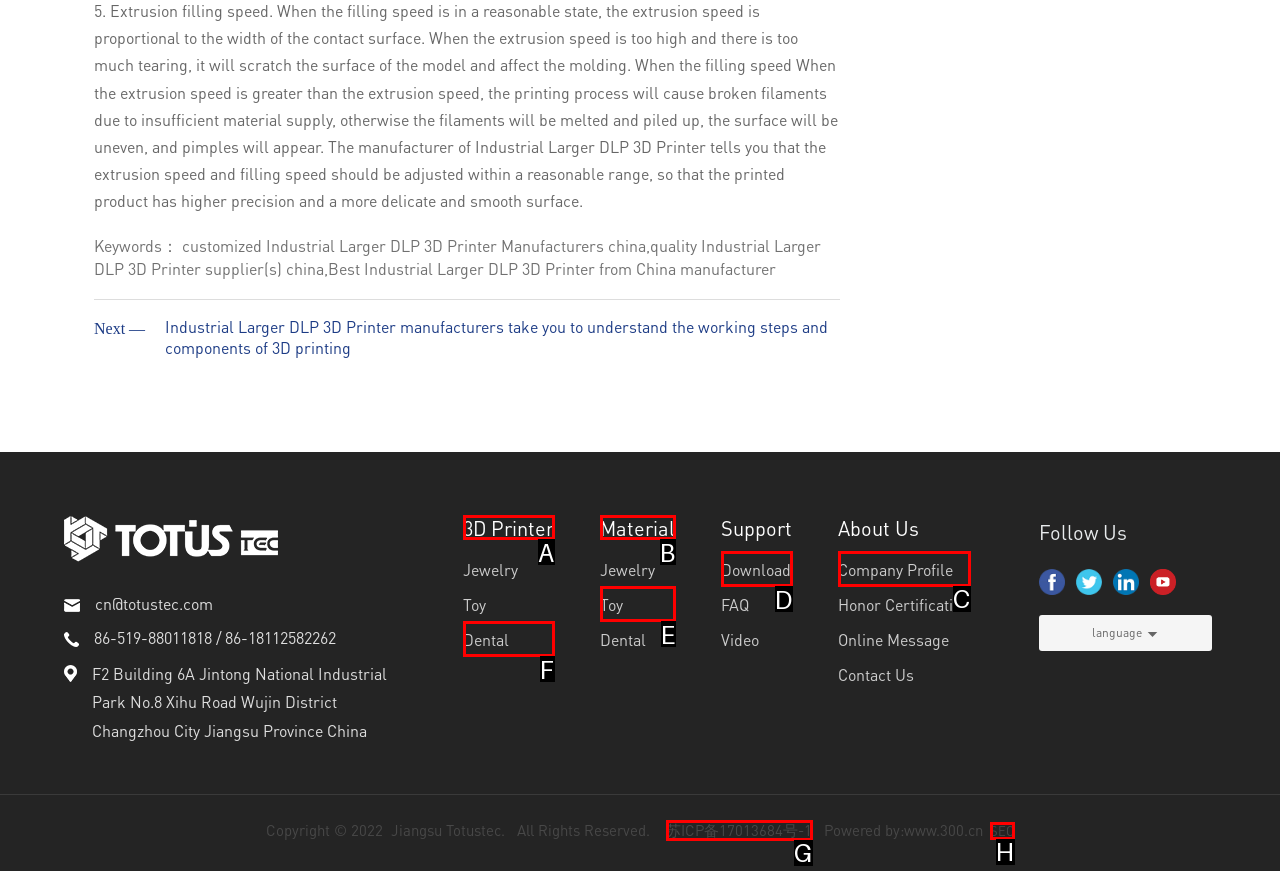Point out which UI element to click to complete this task: View the company profile
Answer with the letter corresponding to the right option from the available choices.

C